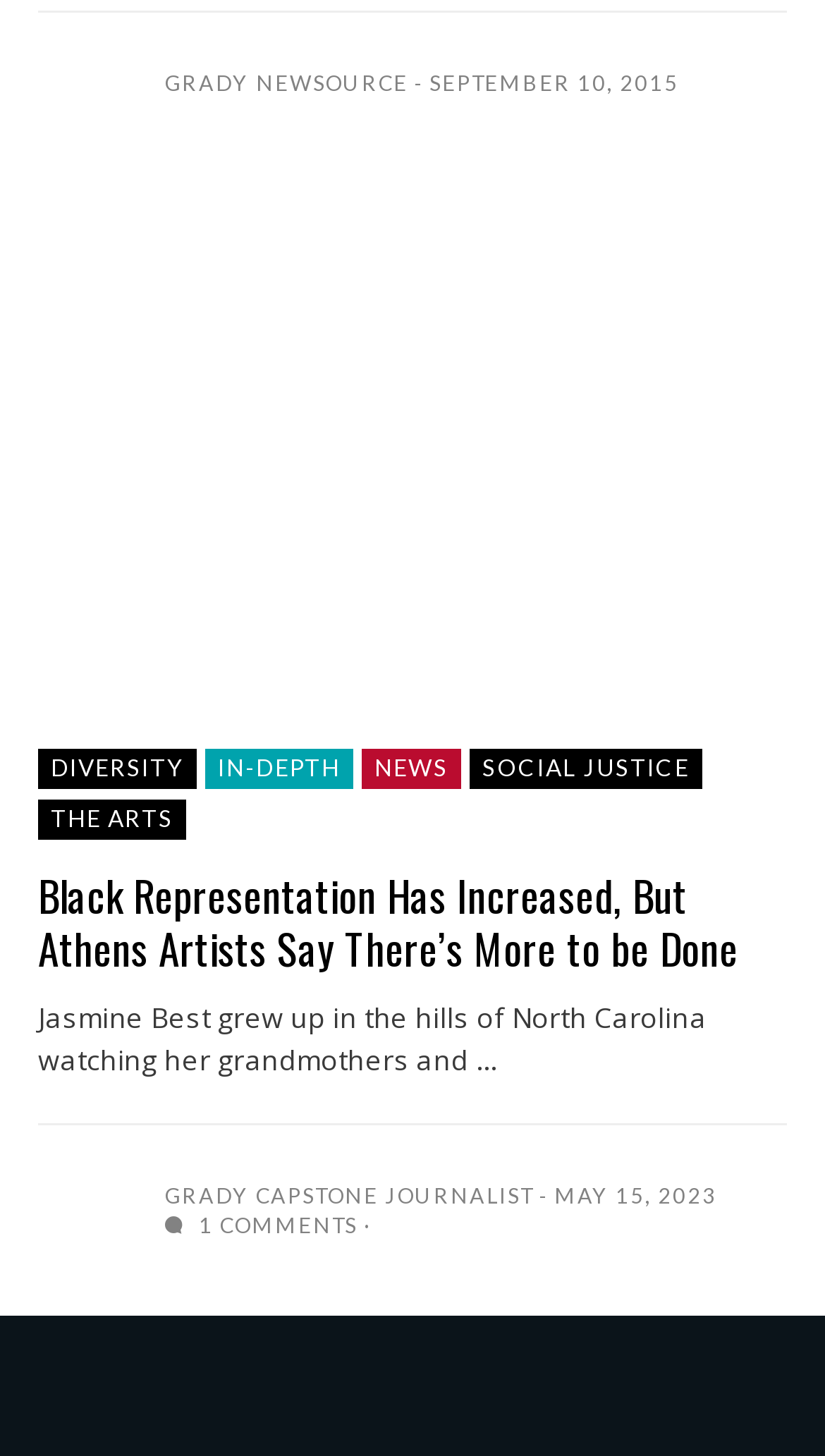Provide the bounding box coordinates of the UI element this sentence describes: "1 comments".

[0.2, 0.832, 0.451, 0.849]